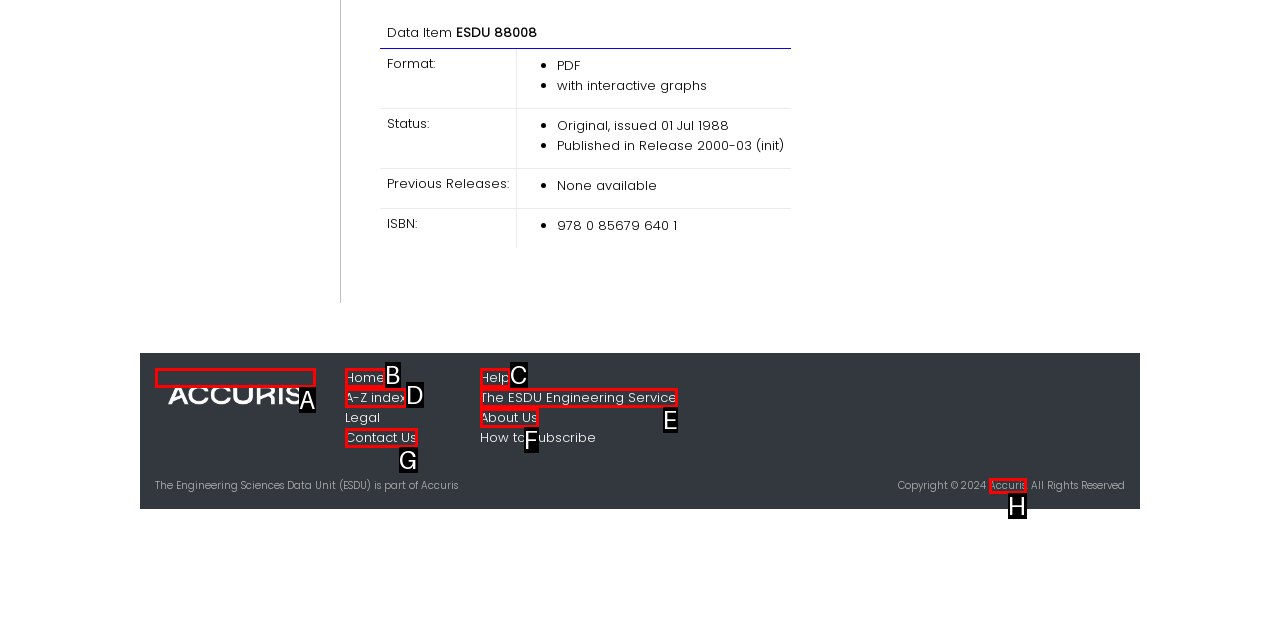Identify the UI element described as: A-Z index
Answer with the option's letter directly.

D